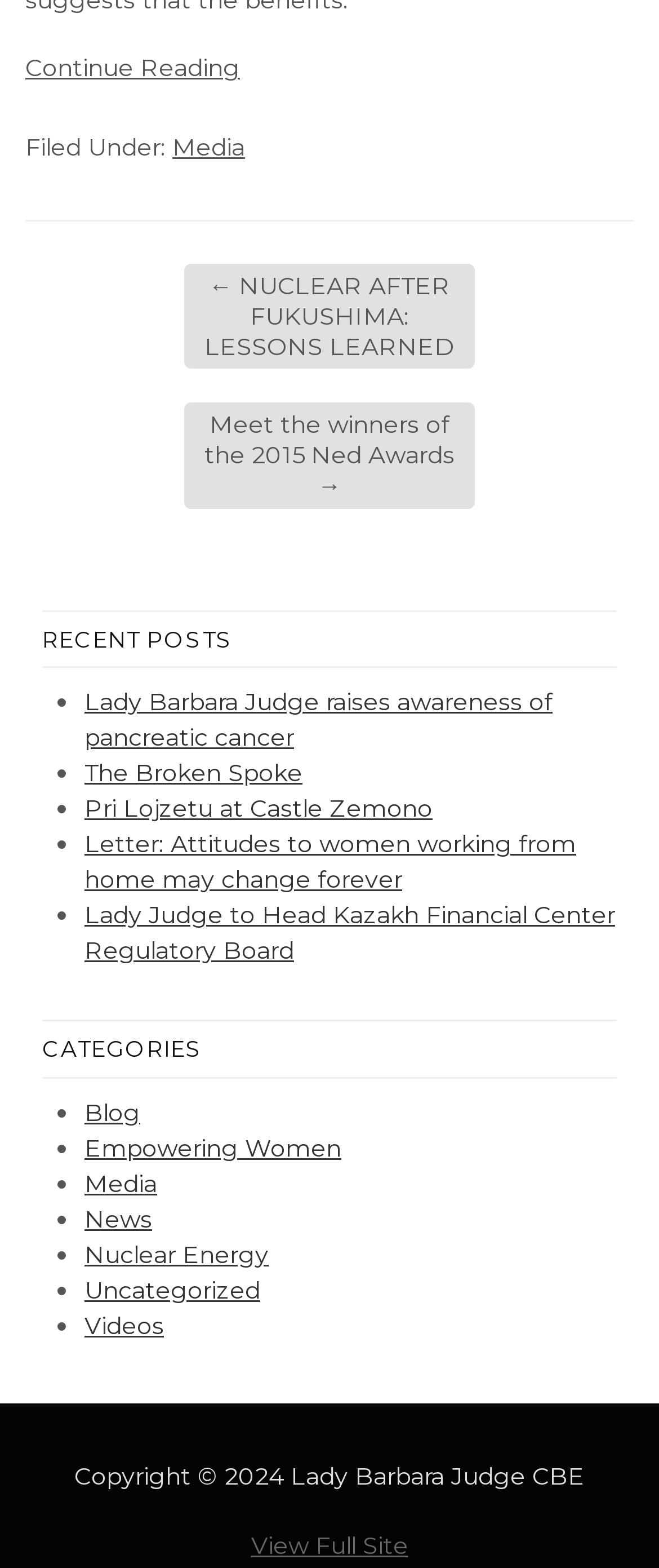Utilize the details in the image to thoroughly answer the following question: What is the copyright year?

I looked at the footer of the webpage and found the copyright information, which includes the year 2024.